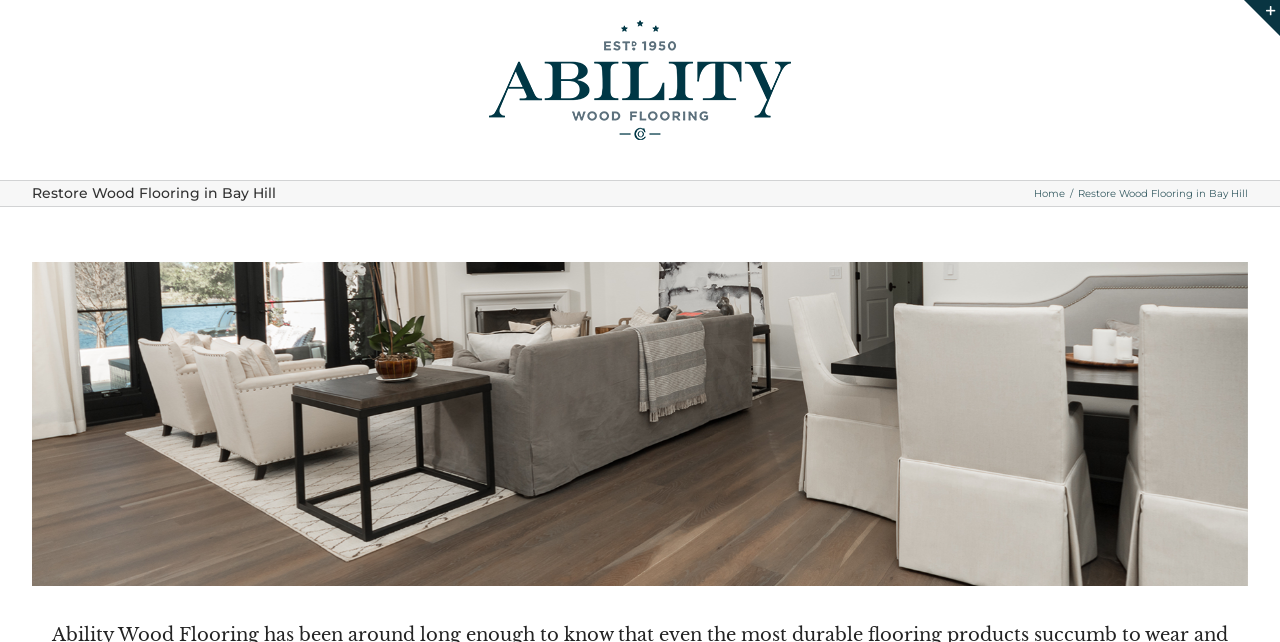Analyze the image and give a detailed response to the question:
What is the purpose of the toggle button?

The toggle button has a description 'Toggle Sliding Bar Area ', which suggests that its purpose is to toggle the sliding bar area.